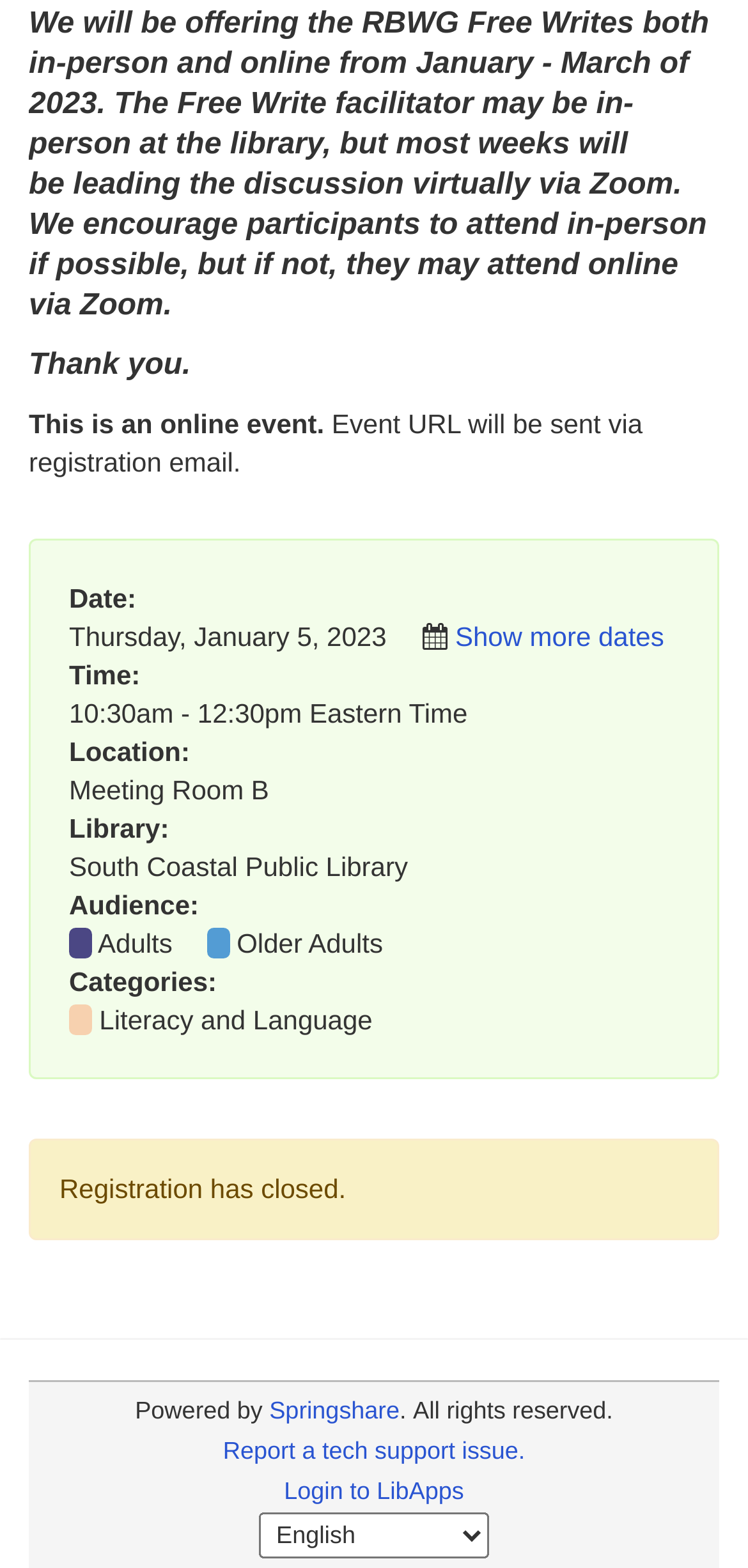Give the bounding box coordinates for this UI element: "Philological Sciences". The coordinates should be four float numbers between 0 and 1, arranged as [left, top, right, bottom].

None